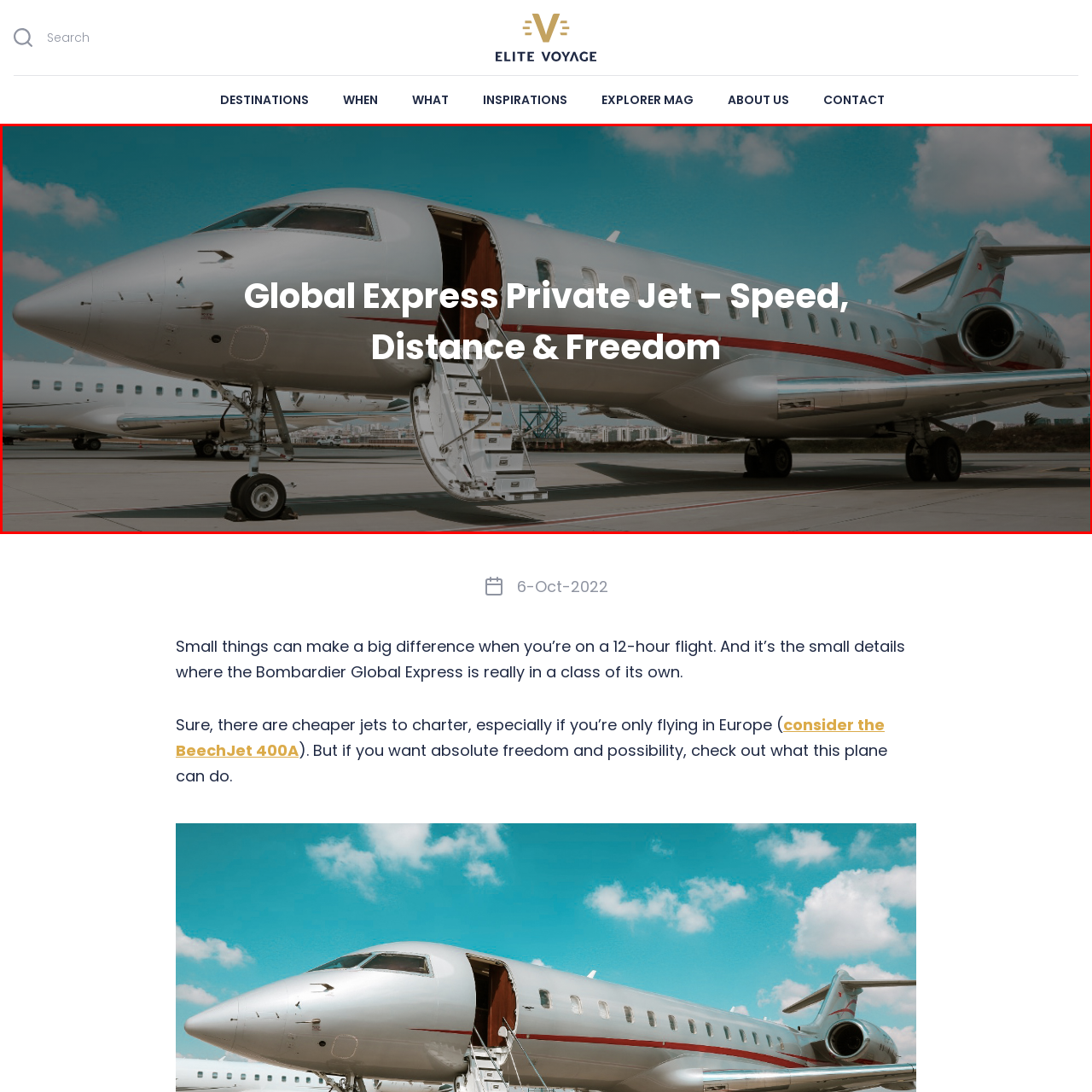Elaborate on the scene depicted within the red bounding box in the image.

The image prominently features the sleek and modern Global Express Private Jet, synonymous with speed, distance, and luxury. Its streamlined body, gleaming in the sunlight, highlights the aircraft's sophisticated design, perfect for high-profile travelers seeking comfort and efficiency. A set of steps leads up to the cabin, inviting passengers to embark on an exclusive journey. In the background, another jet can be glimpsed, further emphasizing the private aviation atmosphere. The clear blue sky adds to the serene yet powerful depiction of flight freedom, encapsulating the essence of luxury travel. Overlaying this striking visual is the phrase "Global Express Private Jet – Speed, Distance & Freedom," which underscores the jet's capabilities and appeal to those who prioritize both style and substance in their travel experiences.